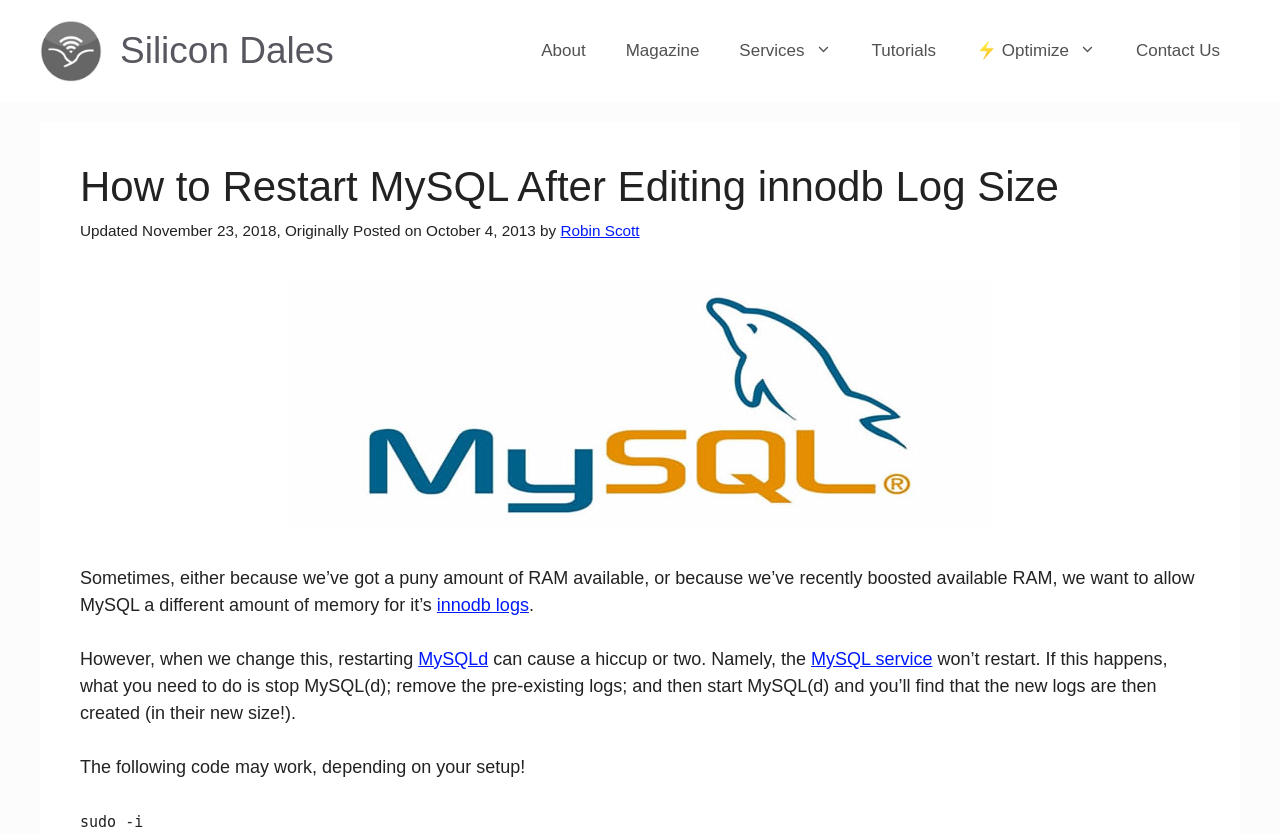Using details from the image, please answer the following question comprehensively:
What is the website's name?

The website's name can be found in the banner section at the top of the webpage, which contains a link with the text 'Silicon Dales'.